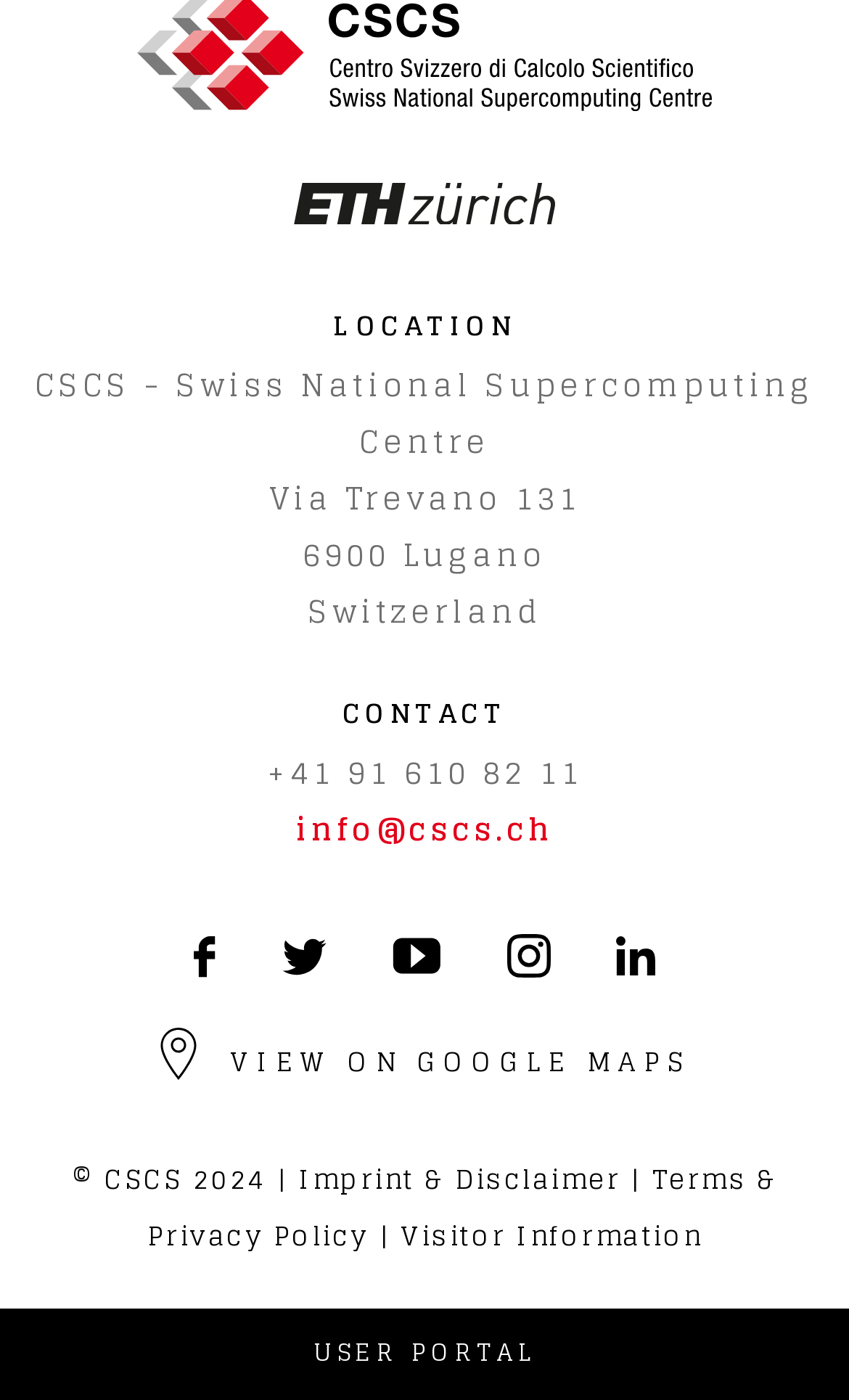Please determine the bounding box coordinates of the element's region to click in order to carry out the following instruction: "Return to the website". The coordinates should be four float numbers between 0 and 1, i.e., [left, top, right, bottom].

None